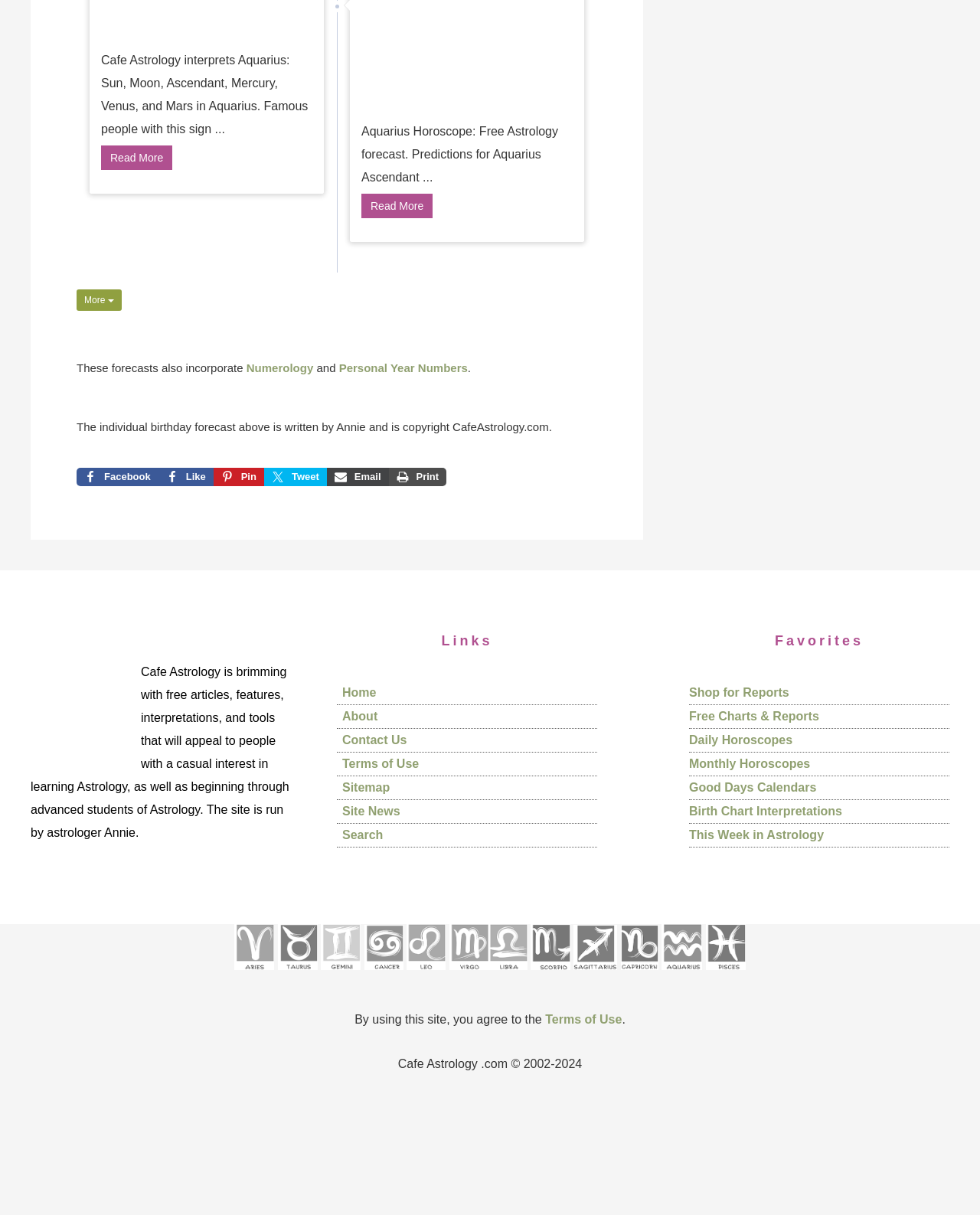Identify the bounding box coordinates of the area that should be clicked in order to complete the given instruction: "View the terms of use". The bounding box coordinates should be four float numbers between 0 and 1, i.e., [left, top, right, bottom].

[0.556, 0.834, 0.635, 0.845]